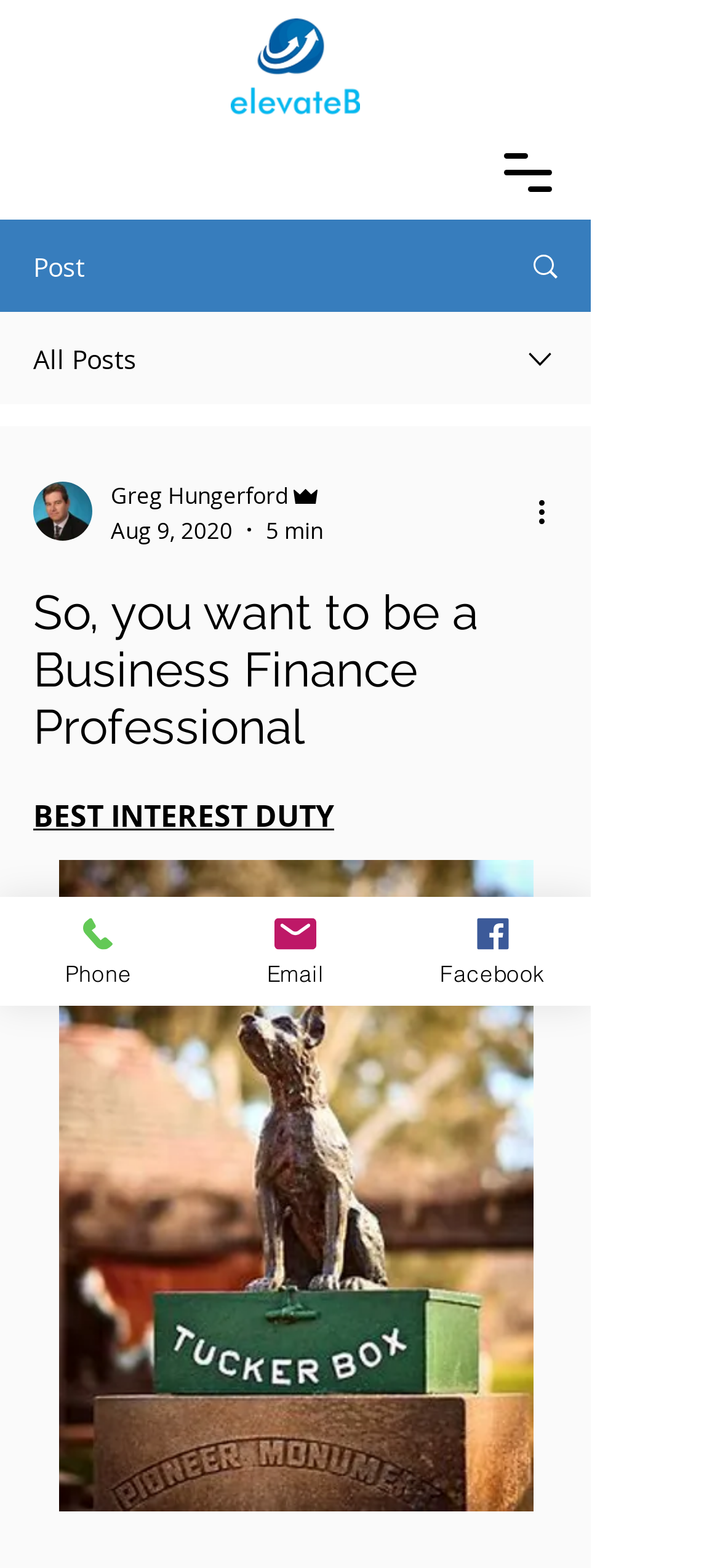Determine the bounding box coordinates of the clickable region to execute the instruction: "Contact through phone". The coordinates should be four float numbers between 0 and 1, denoted as [left, top, right, bottom].

[0.0, 0.572, 0.274, 0.641]